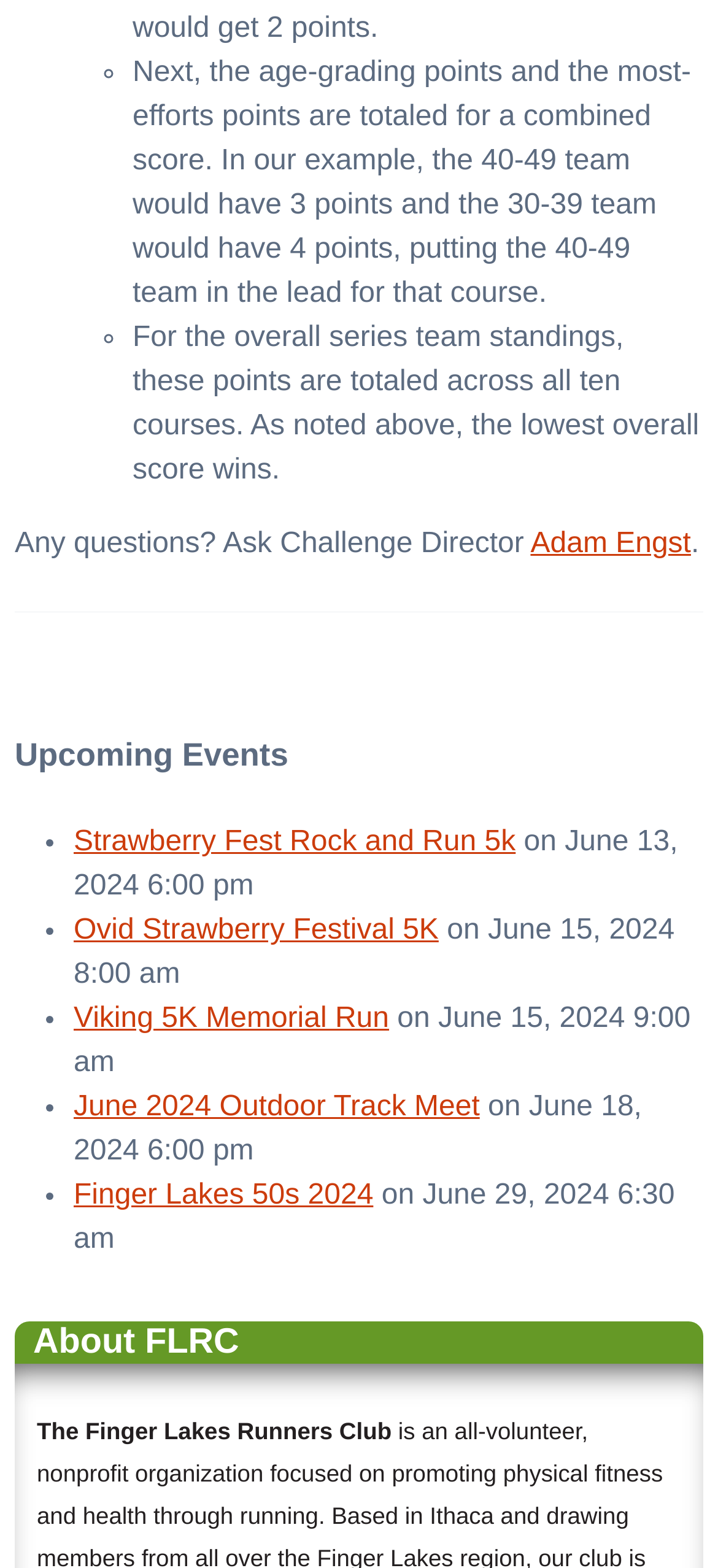By analyzing the image, answer the following question with a detailed response: Who is the Challenge Director?

The answer can be found in the section where it says 'Any questions? Ask Challenge Director', and the link 'Adam Engst' is provided as the contact for the Challenge Director.